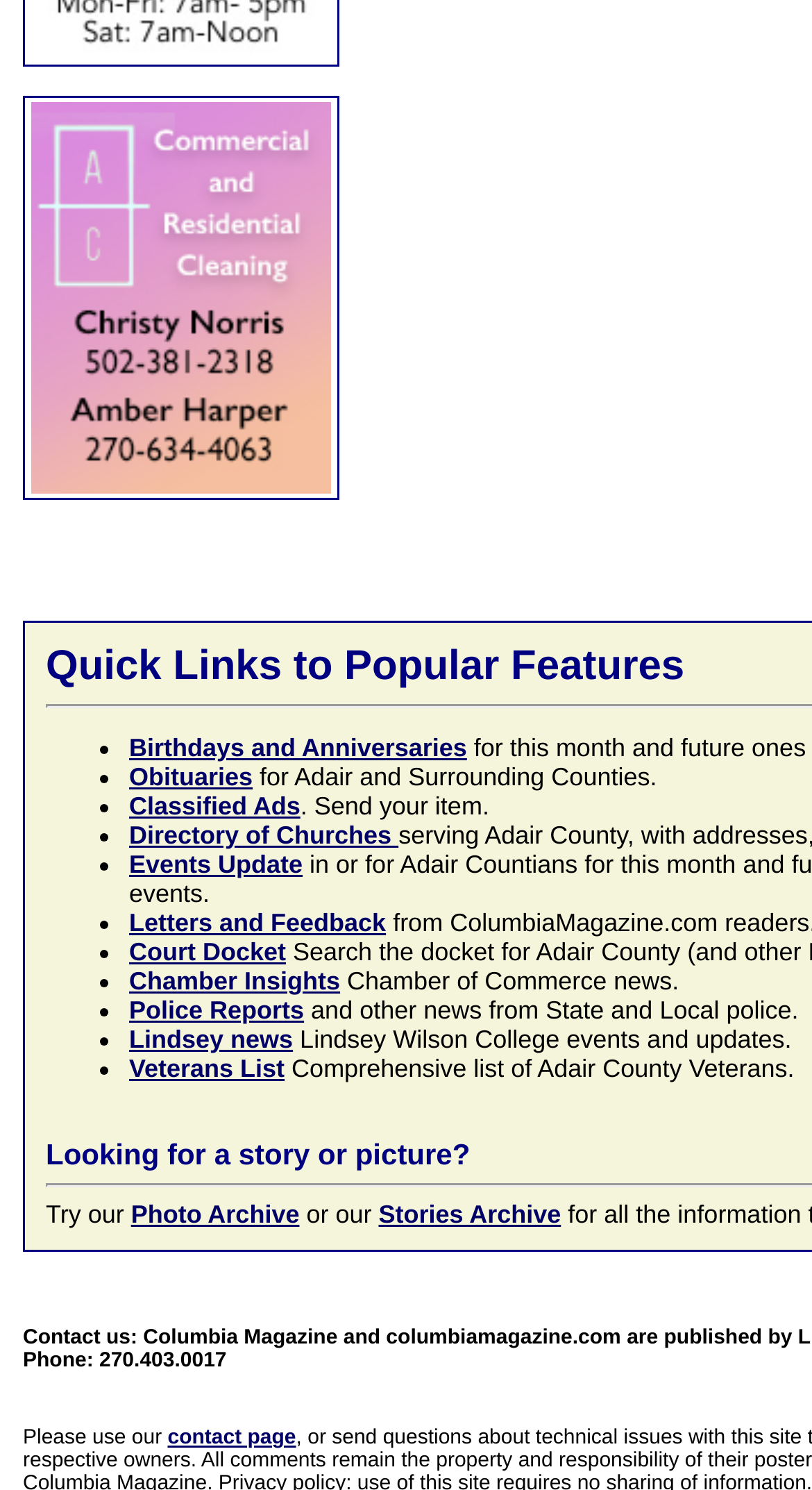Kindly determine the bounding box coordinates for the clickable area to achieve the given instruction: "Contact us".

[0.206, 0.958, 0.365, 0.973]